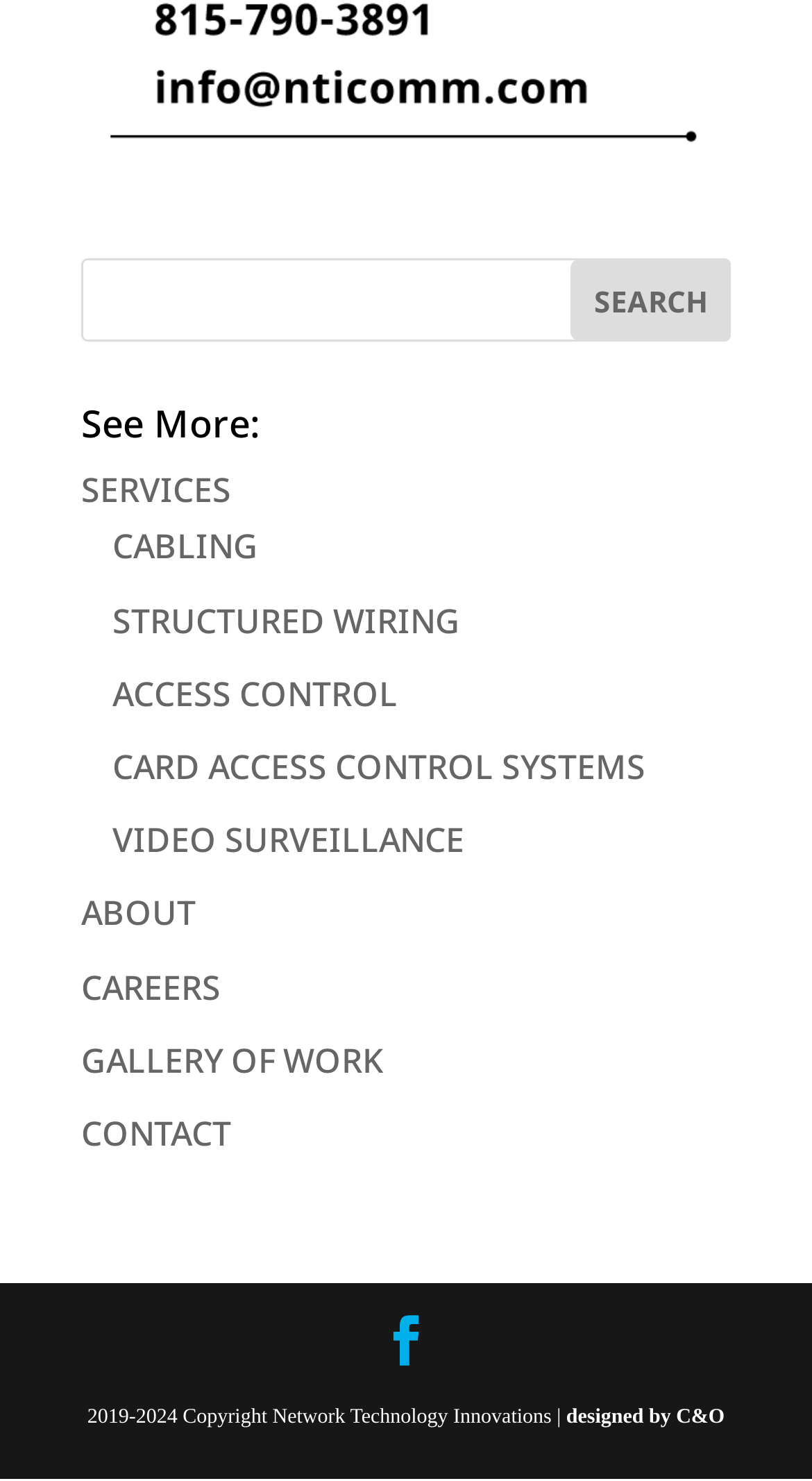Locate the bounding box coordinates of the clickable area to execute the instruction: "View GALLERY OF WORK". Provide the coordinates as four float numbers between 0 and 1, represented as [left, top, right, bottom].

[0.1, 0.7, 0.472, 0.731]